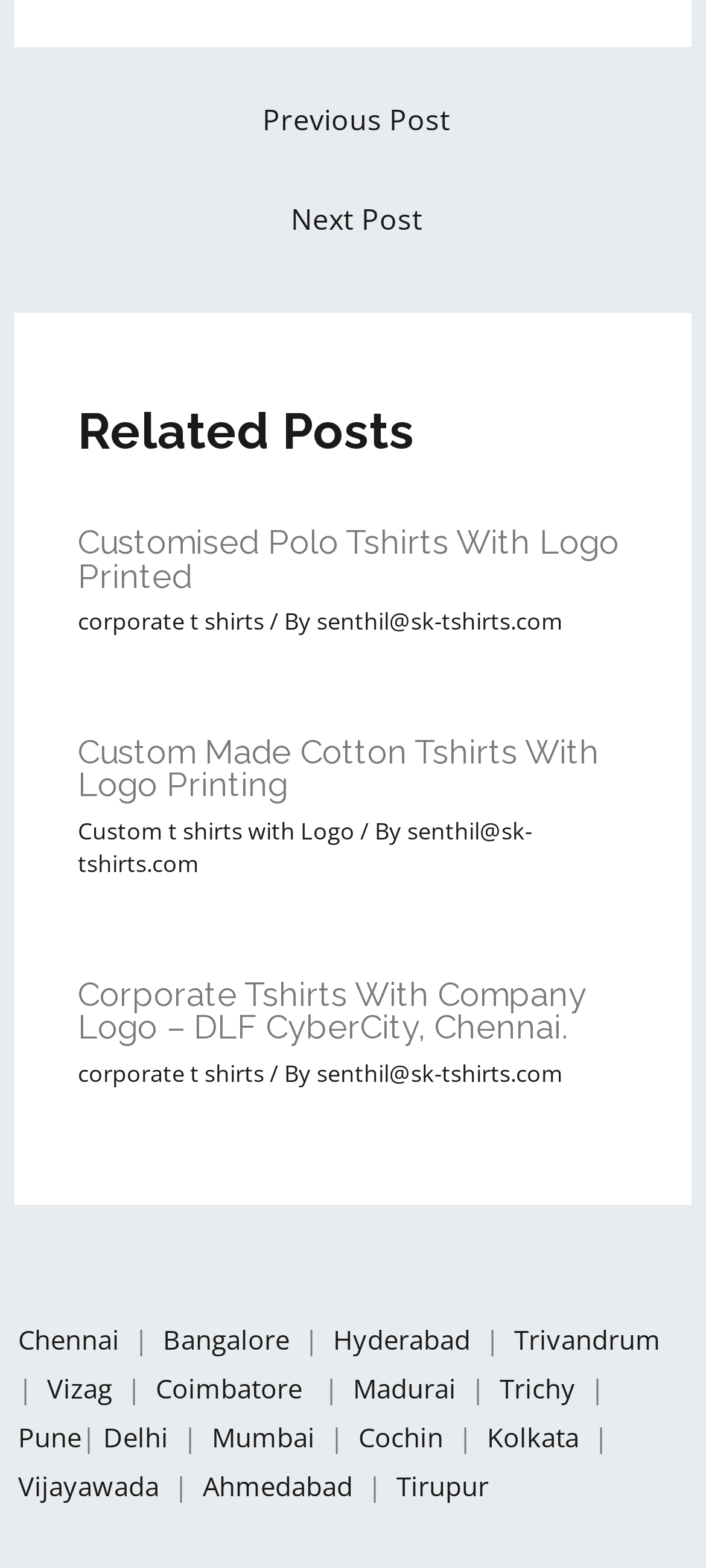Provide the bounding box coordinates for the UI element described in this sentence: "Custom t shirts with Logo". The coordinates should be four float values between 0 and 1, i.e., [left, top, right, bottom].

[0.11, 0.519, 0.502, 0.54]